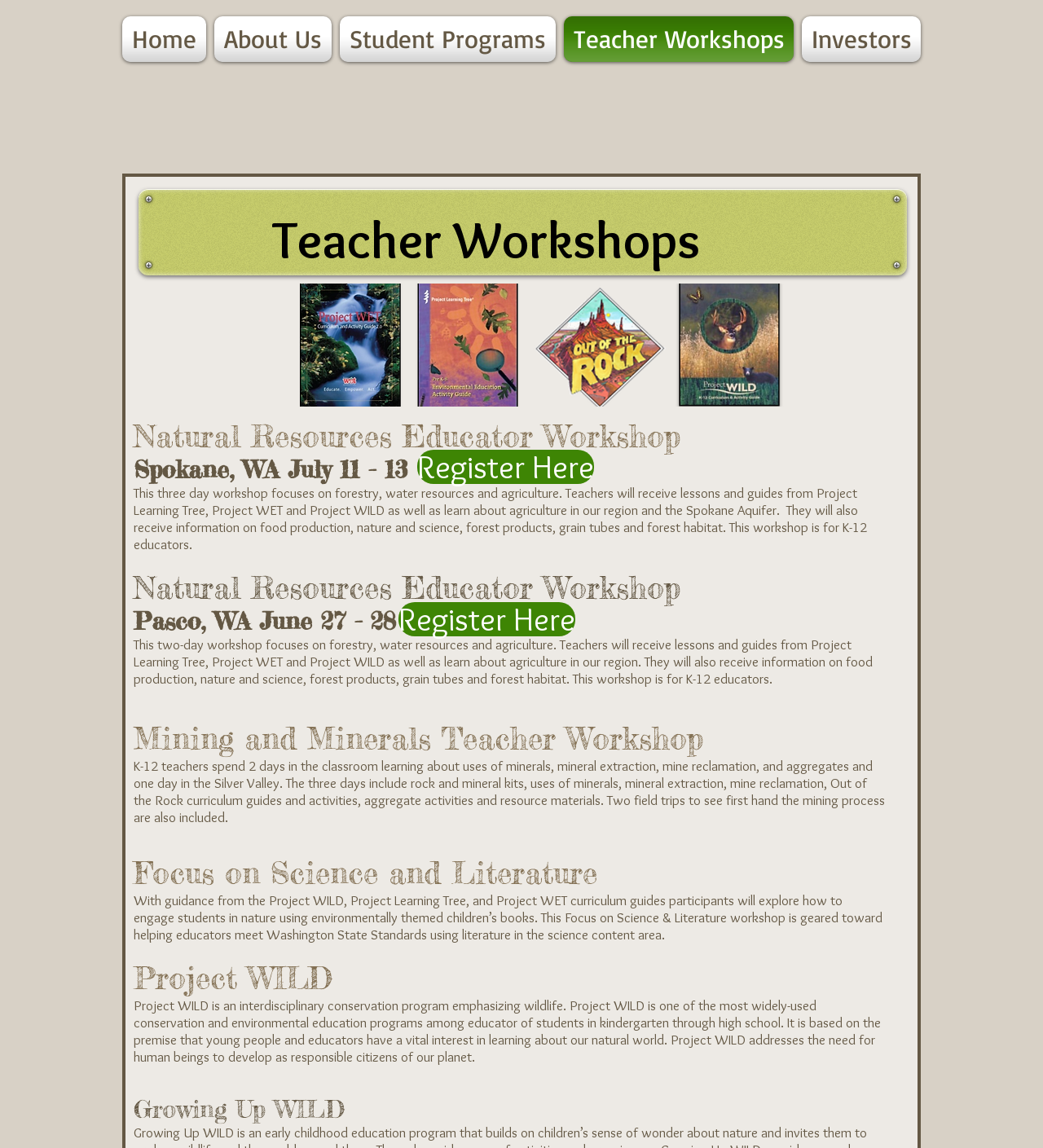Can you find the bounding box coordinates for the element that needs to be clicked to execute this instruction: "Learn about Project WILD"? The coordinates should be given as four float numbers between 0 and 1, i.e., [left, top, right, bottom].

[0.128, 0.836, 0.849, 0.868]